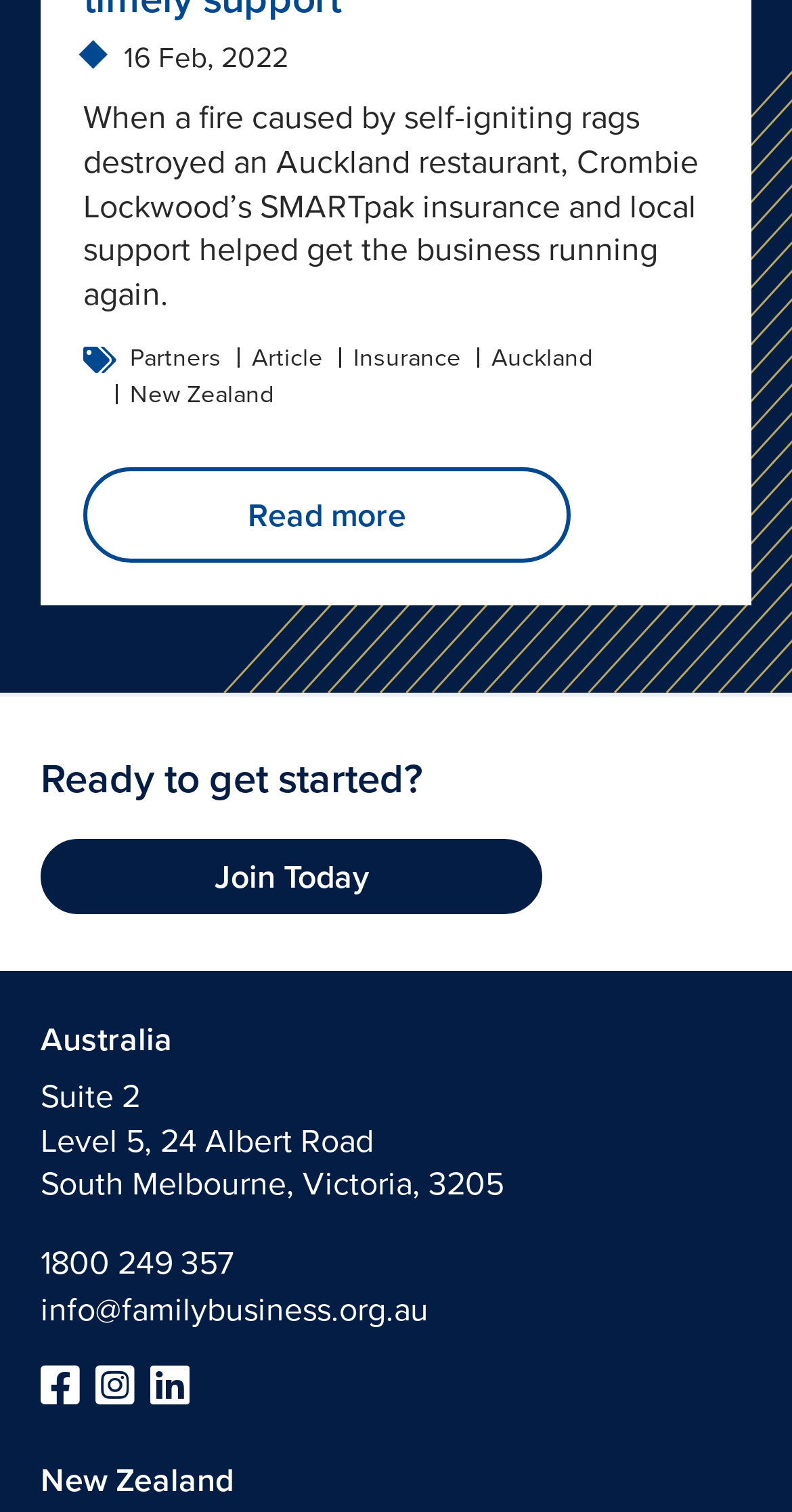Given the element description Join Today, predict the bounding box coordinates for the UI element in the webpage screenshot. The format should be (top-left x, top-left y, bottom-right x, bottom-right y), and the values should be between 0 and 1.

[0.051, 0.555, 0.685, 0.604]